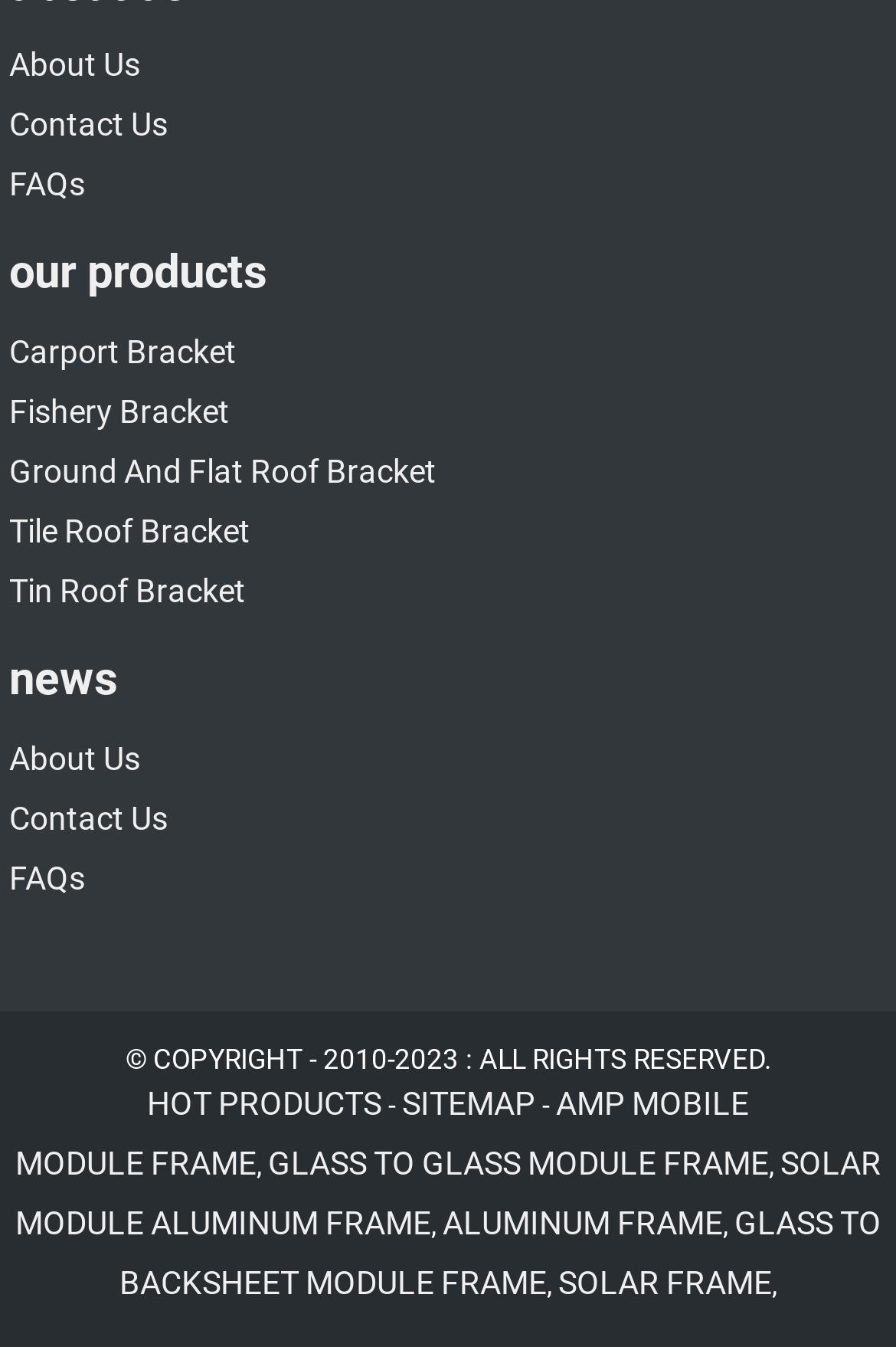Calculate the bounding box coordinates of the UI element given the description: "Fishery Bracket".

[0.01, 0.283, 0.256, 0.327]